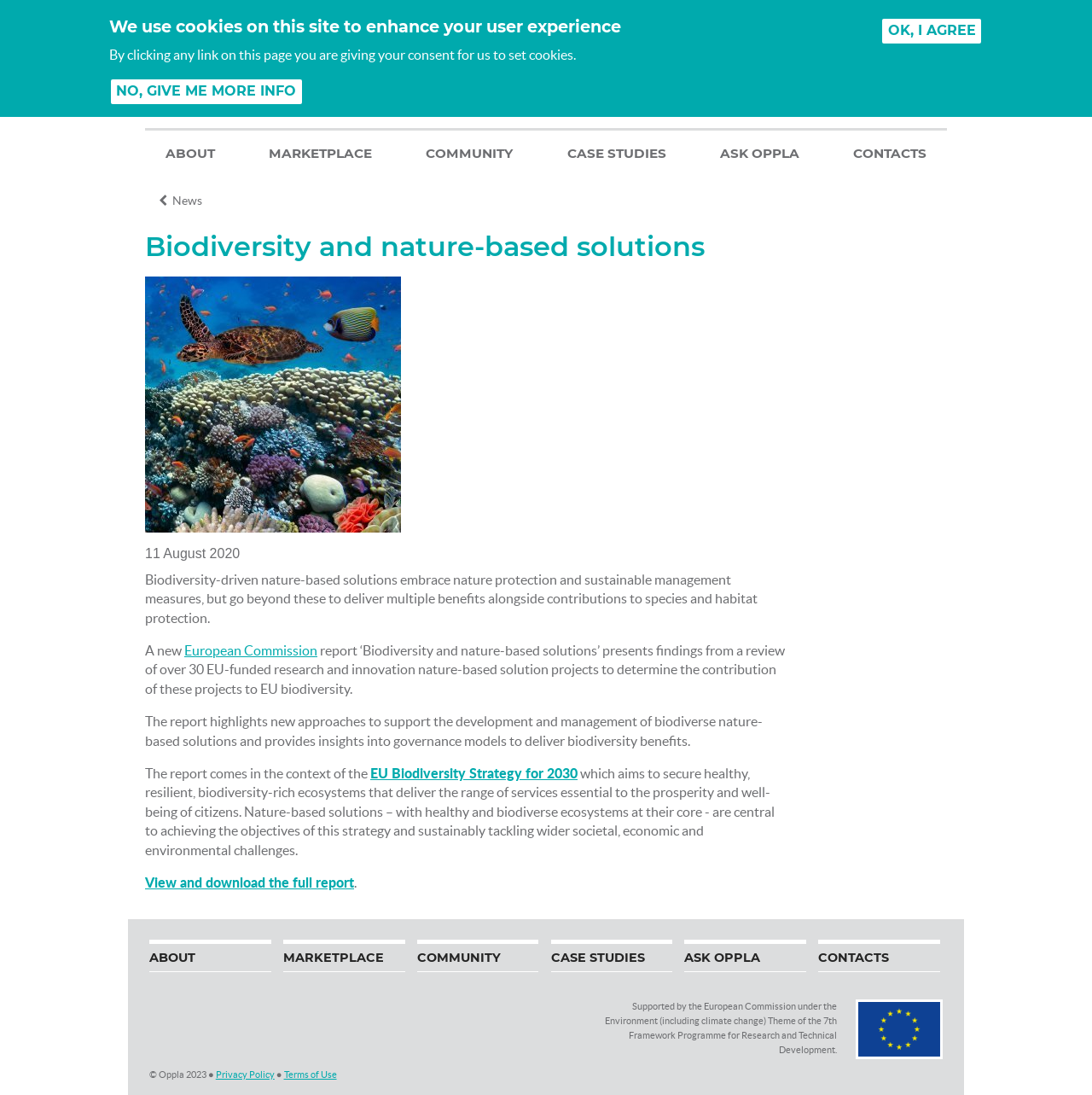Identify the bounding box of the UI element that matches this description: "OK, I agree".

[0.806, 0.016, 0.9, 0.041]